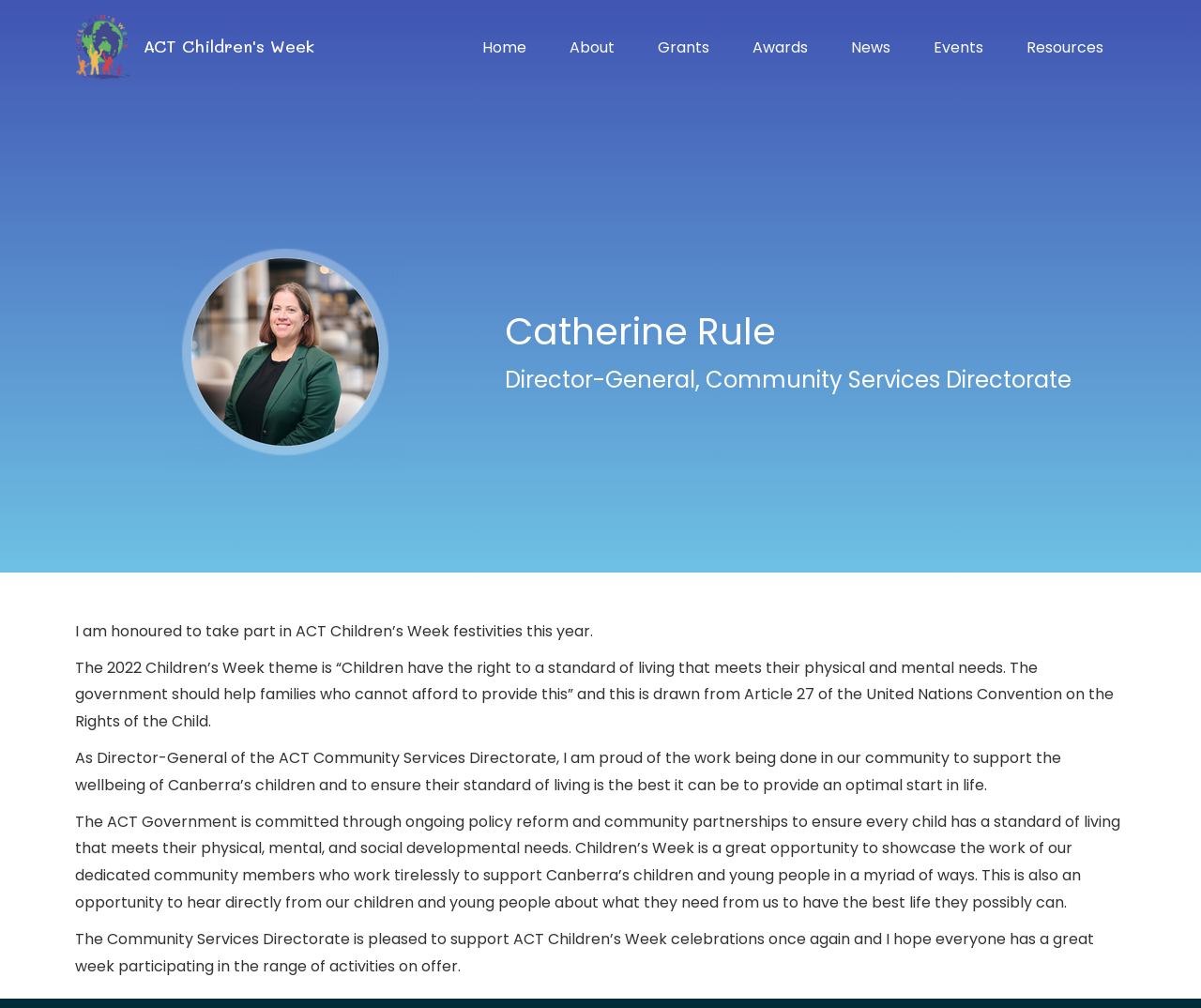Please specify the bounding box coordinates of the clickable region necessary for completing the following instruction: "View About page". The coordinates must consist of four float numbers between 0 and 1, i.e., [left, top, right, bottom].

[0.462, 0.024, 0.523, 0.071]